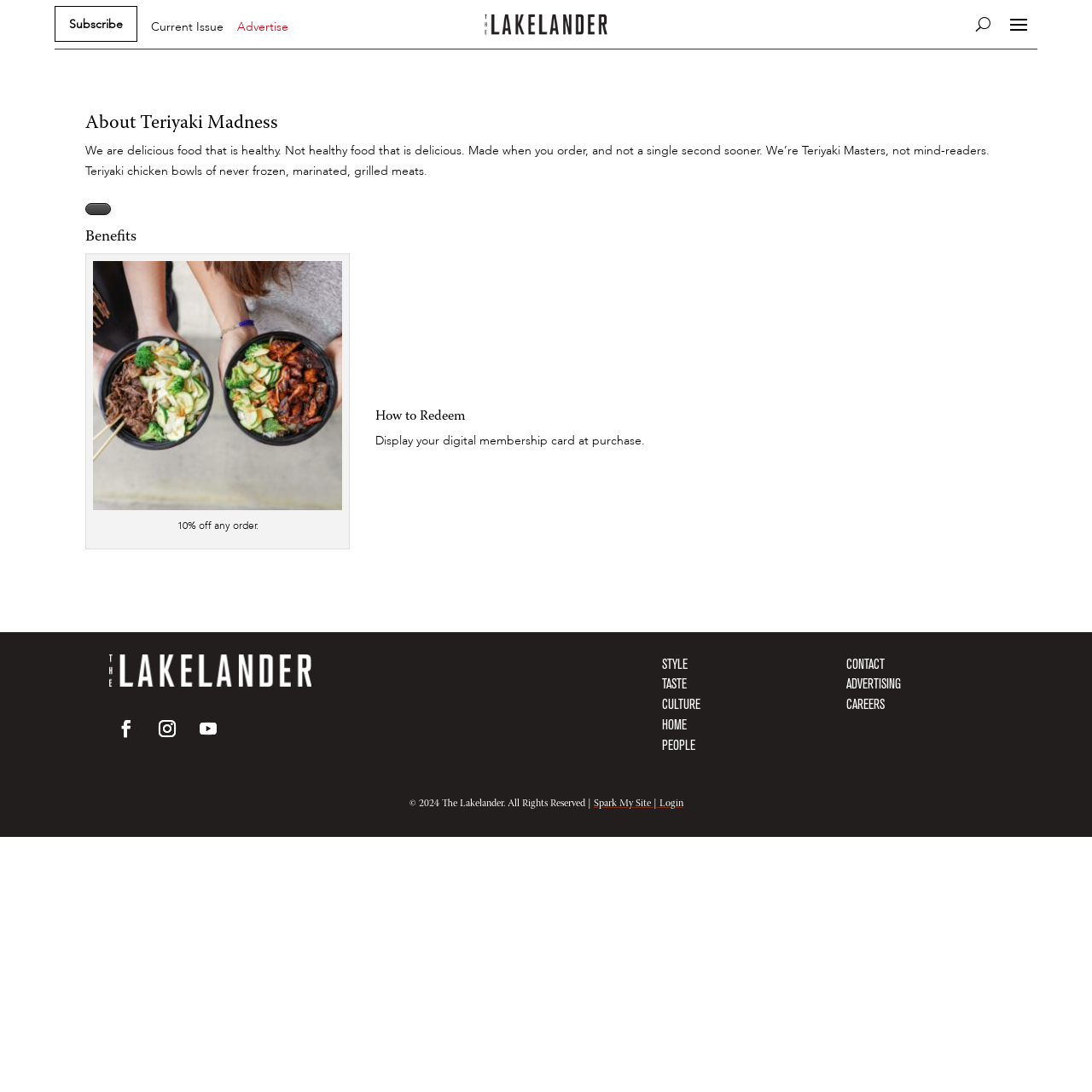What is the copyright year of this website?
Look at the screenshot and provide an in-depth answer.

The copyright year of this website can be found in the StaticText element with the text '© 2024 The Lakelander. All Rights Reserved |' at the bottom of the page.